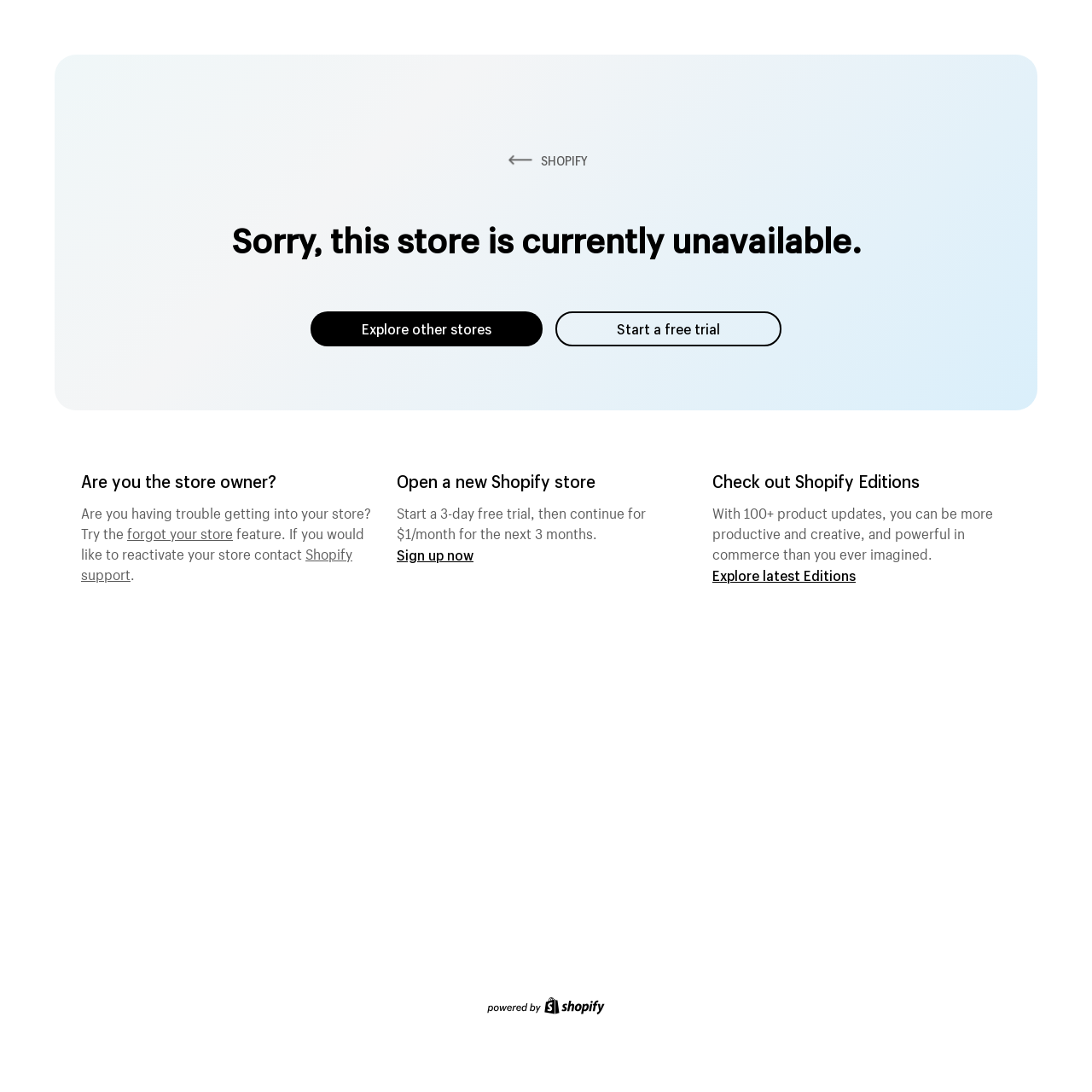Locate the UI element described by Explore latest Editions in the provided webpage screenshot. Return the bounding box coordinates in the format (top-left x, top-left y, bottom-right x, bottom-right y), ensuring all values are between 0 and 1.

[0.652, 0.518, 0.784, 0.535]